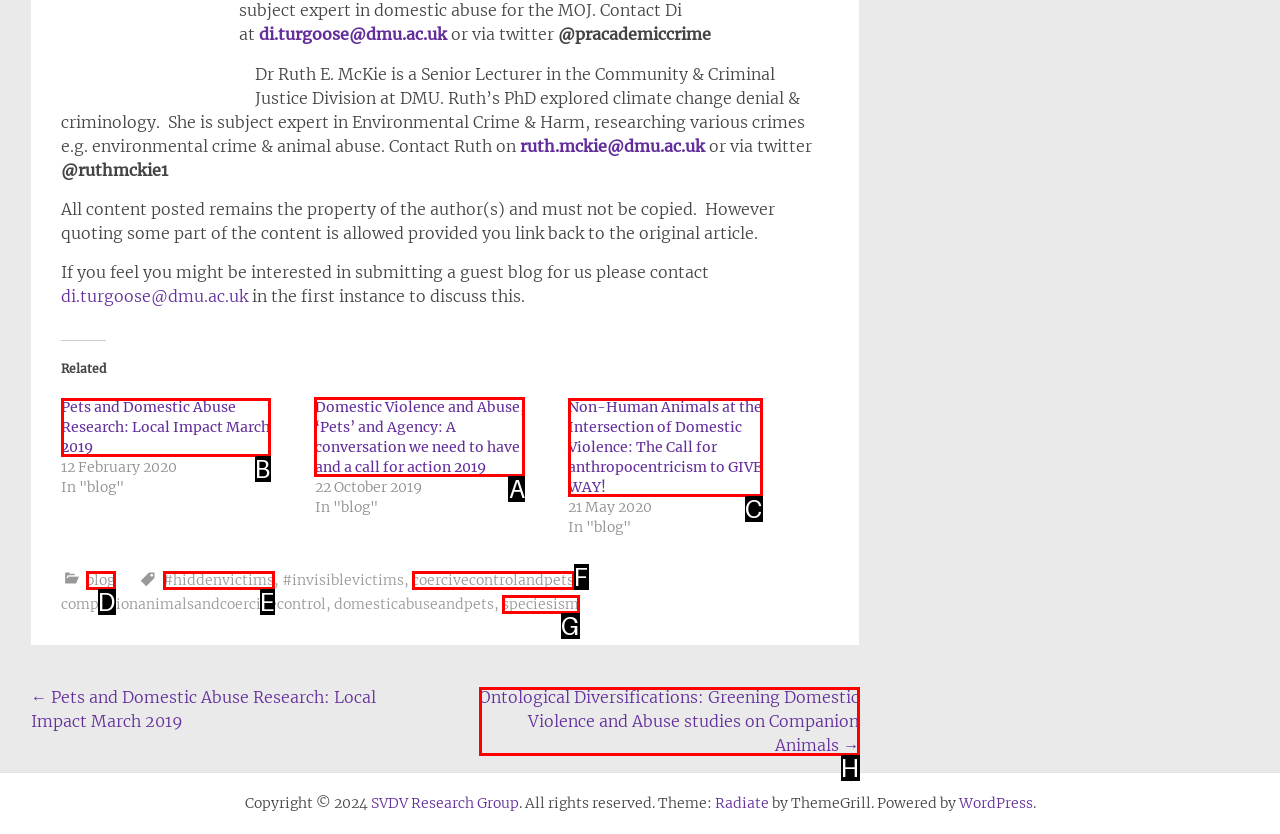For the task "Read NEWS", which option's letter should you click? Answer with the letter only.

None